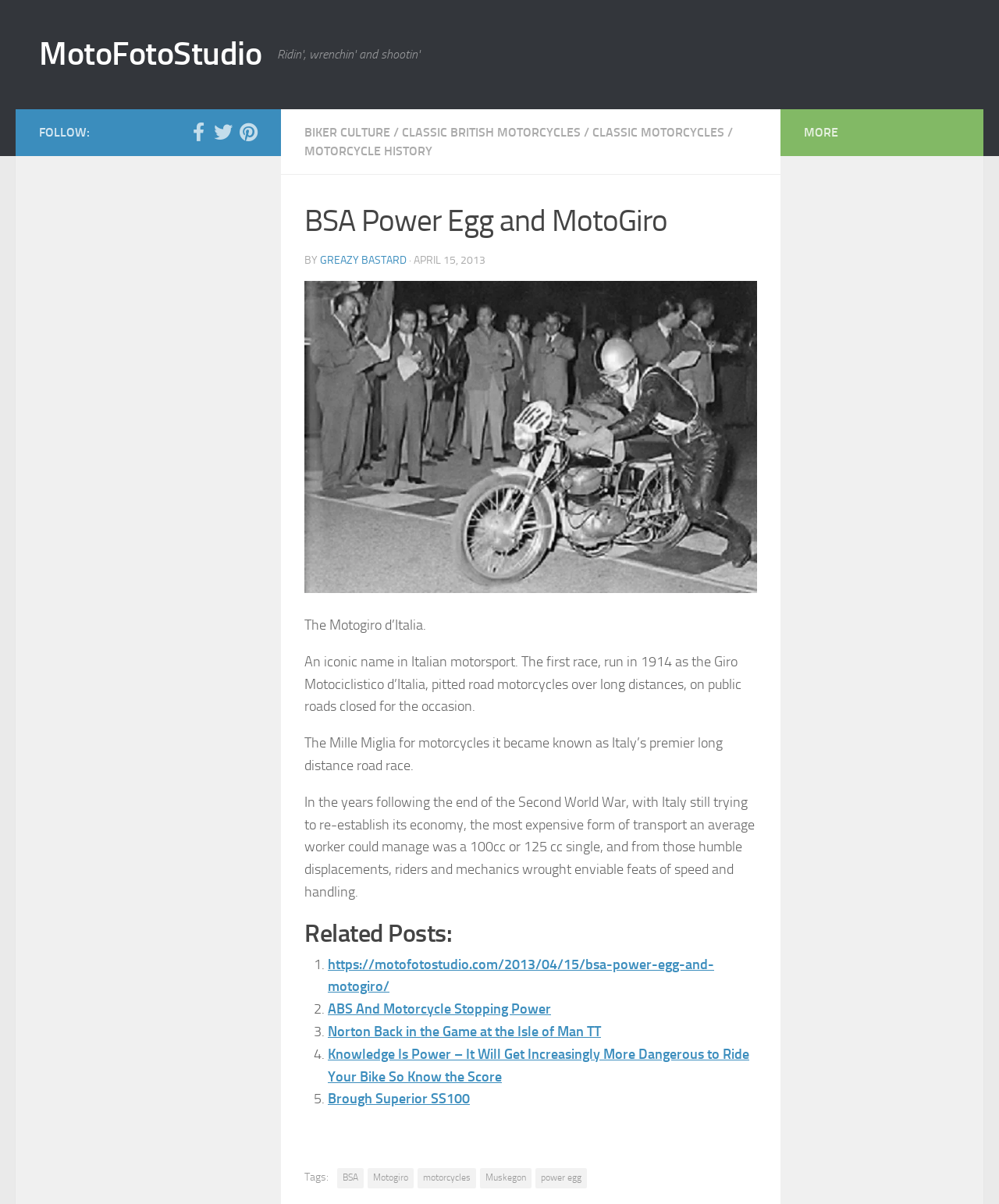Determine the bounding box coordinates for the area that needs to be clicked to fulfill this task: "Explore the related post about BSA Power Egg and MotoGiro". The coordinates must be given as four float numbers between 0 and 1, i.e., [left, top, right, bottom].

[0.328, 0.794, 0.715, 0.827]